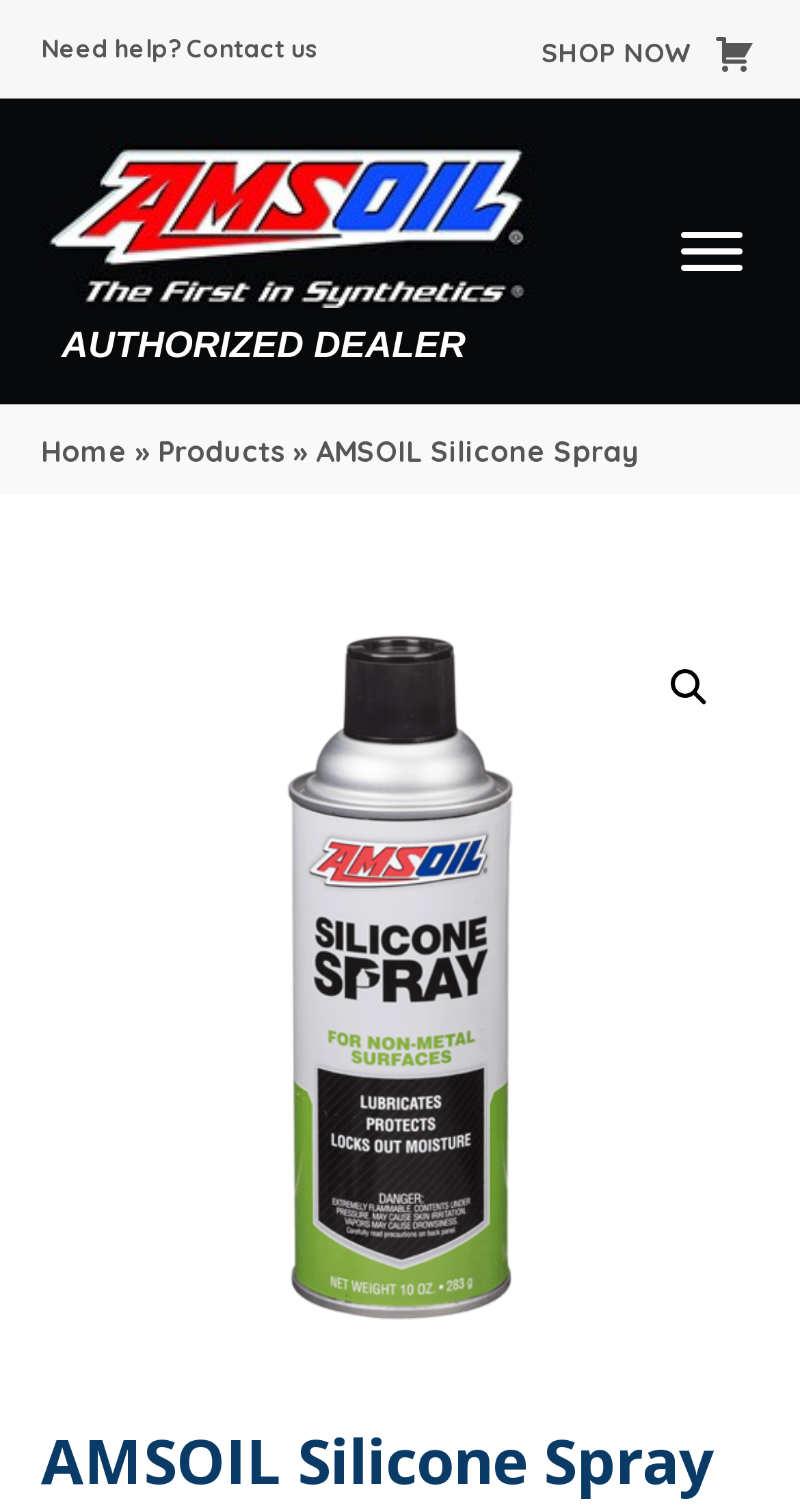Illustrate the webpage with a detailed description.

The webpage is about AMSOIL Silicone Spray, a product that protects surfaces with a dry lubricating film. At the top left corner, there is a link to contact us for help, and next to it, a link to shop now. The AMSOIL logo in black is displayed prominently above a label indicating that the site is an authorized dealer. 

On the top right corner, there is a menu button. Below it, a navigation section displays breadcrumbs, showing the path from the home page to the current product page. The breadcrumbs include links to the home page and products, with a separator in between. 

Further down, there is a search icon, represented by a magnifying glass emoji. Below it, a large link displays the product name, AMSOIL Silicone Spray, accompanied by an image of the product. 

At the very bottom of the page, there is a heading that repeats the product name, AMSOIL Silicone Spray.